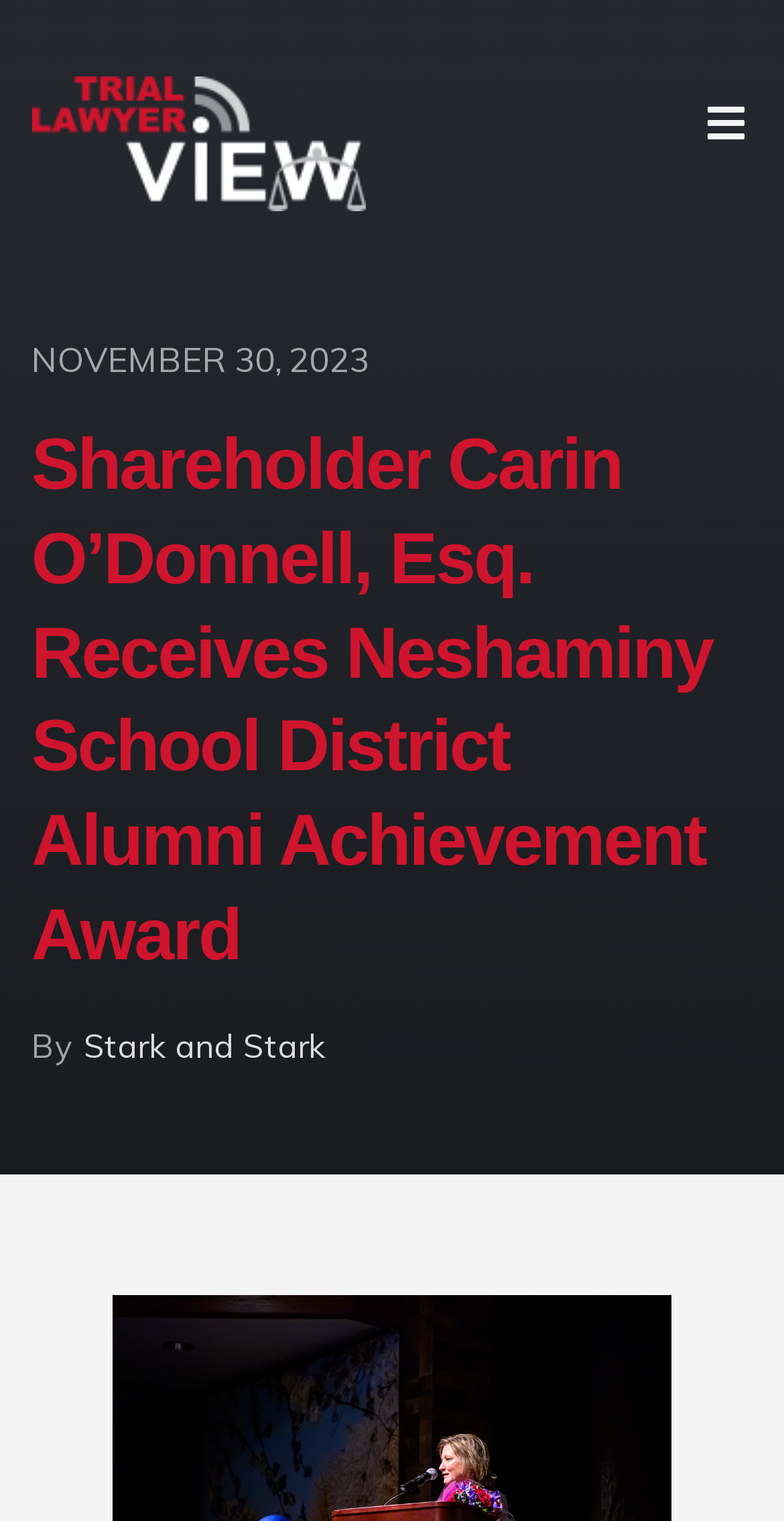Predict the bounding box of the UI element that fits this description: "Stark and Stark".

[0.106, 0.674, 0.416, 0.701]